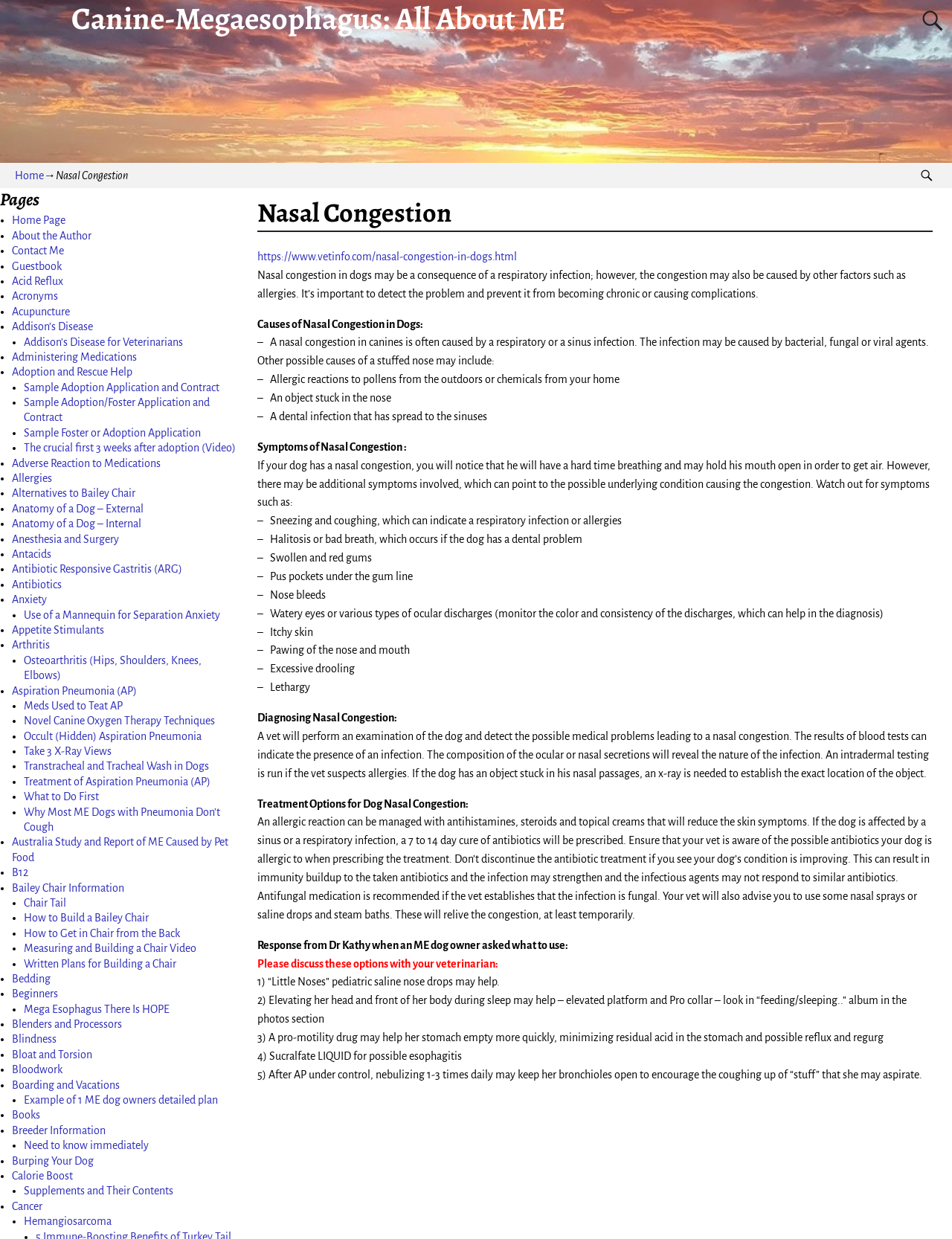Determine the bounding box coordinates of the clickable element to complete this instruction: "search for something". Provide the coordinates in the format of four float numbers between 0 and 1, [left, top, right, bottom].

[0.964, 0.003, 0.992, 0.03]